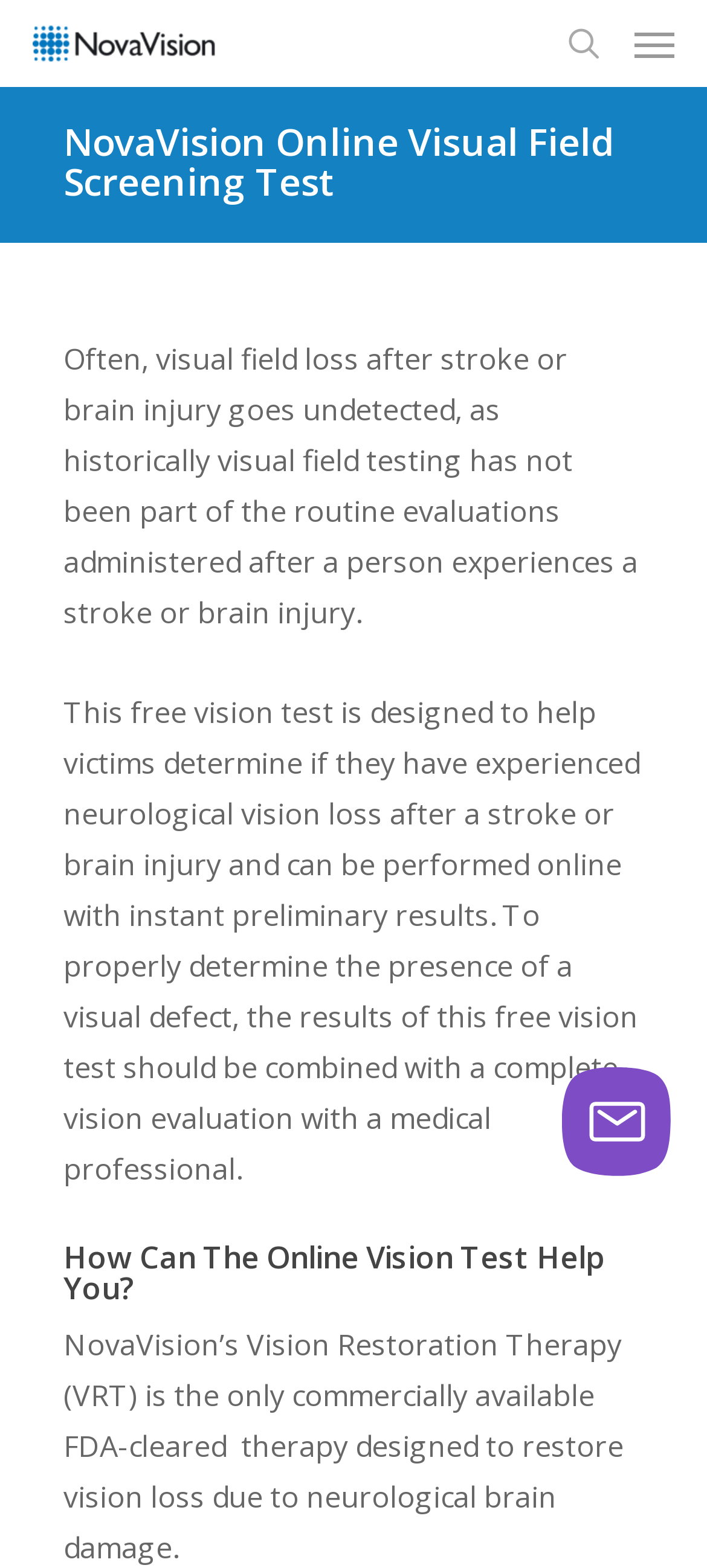What type of injury can cause neurological vision loss?
Refer to the image and provide a one-word or short phrase answer.

Stroke or brain injury